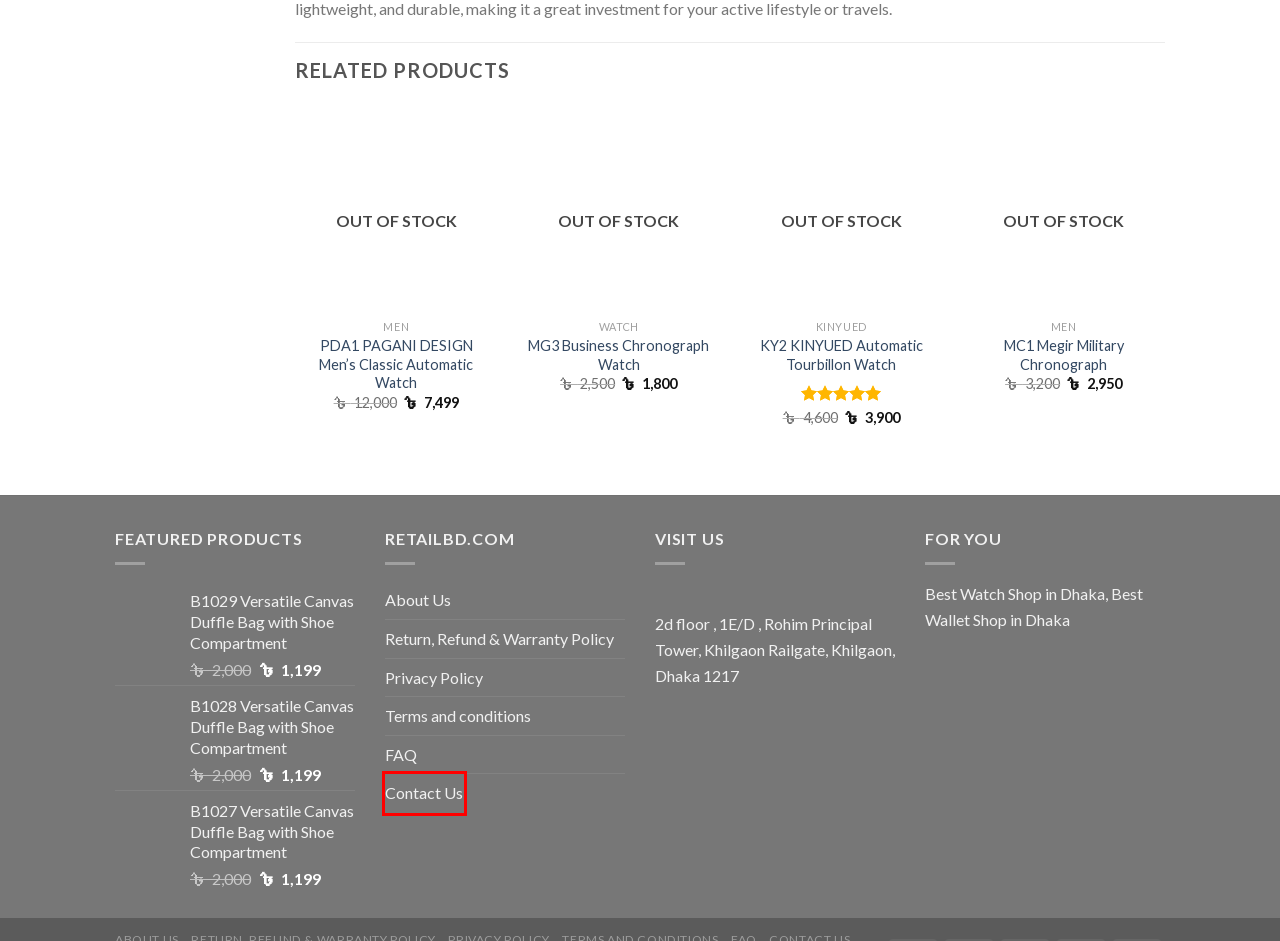You have a screenshot showing a webpage with a red bounding box highlighting an element. Choose the webpage description that best fits the new webpage after clicking the highlighted element. The descriptions are:
A. MC1 Megir Military Chronograph - RetailBD
B. B1027 Versatile Canvas Duffle Bag with Shoe Compartment - RetailBD
C. Contact Us - RetailBD
D. Wallet and Money Bag for Men at Best Price in Bangladesh
E. B1029 Versatile Canvas Duffle Bag with Shoe Compartment - RetailBD
F. Terms and conditions - RetailBD
G. B1028 Versatile Canvas Duffle Bag with Shoe Compartment - RetailBD
H. PDA1 PAGANI DESIGN Men’s Classic Automatic Watch - RetailBD

C